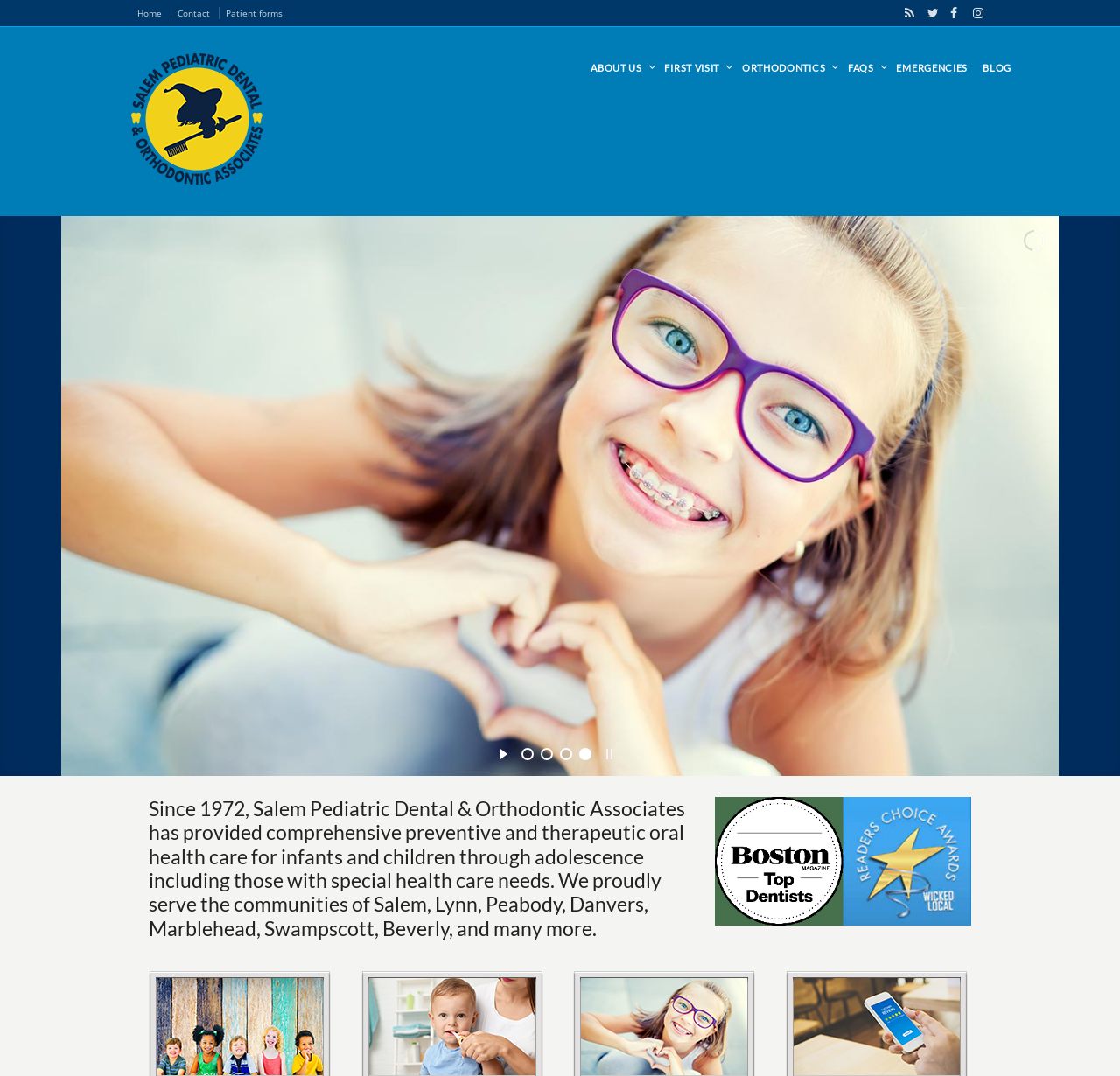Carefully examine the image and provide an in-depth answer to the question: What is the name of the dental practice?

I found the name of the dental practice by looking at the link with the image, which is 'Salem Pediatric Dental'. This is likely the name of the practice.